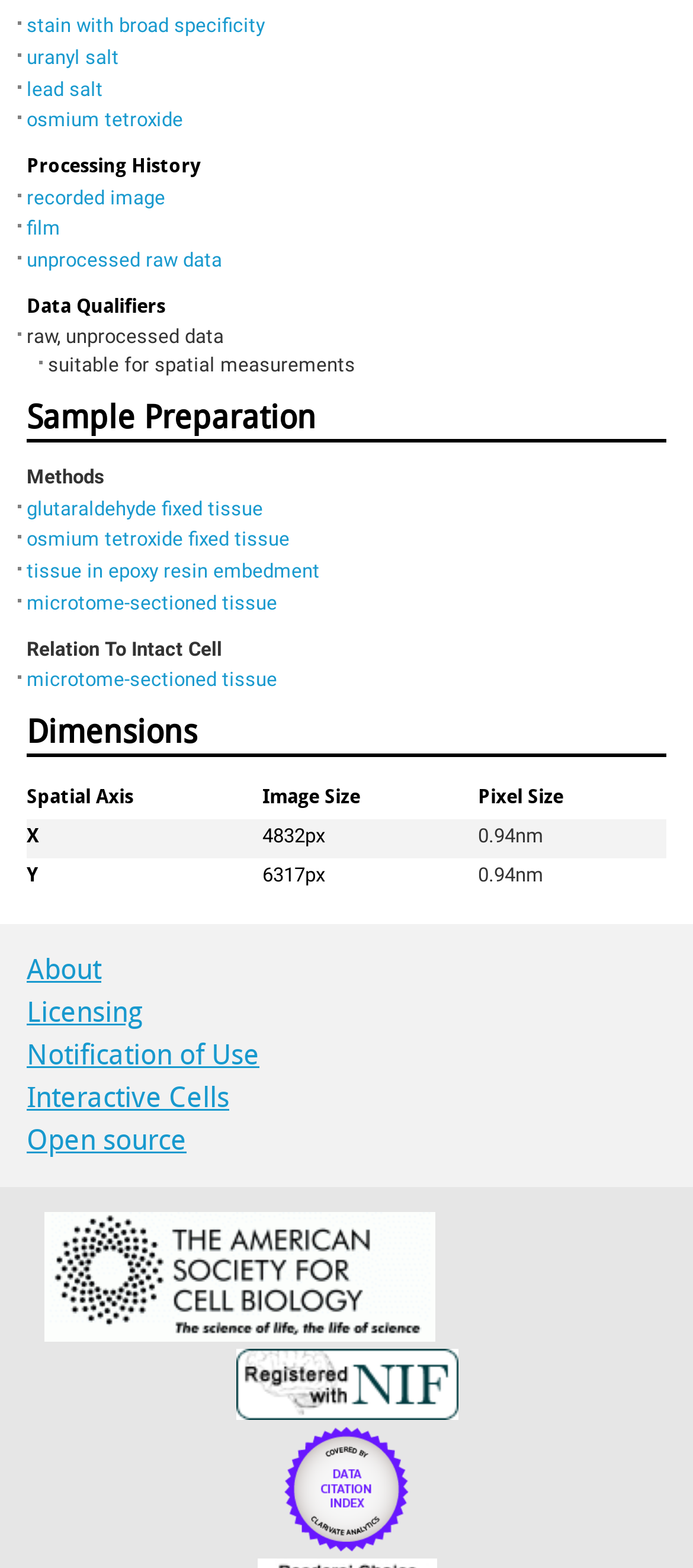What is the spatial axis of the image?
Please answer the question with a single word or phrase, referencing the image.

X and Y